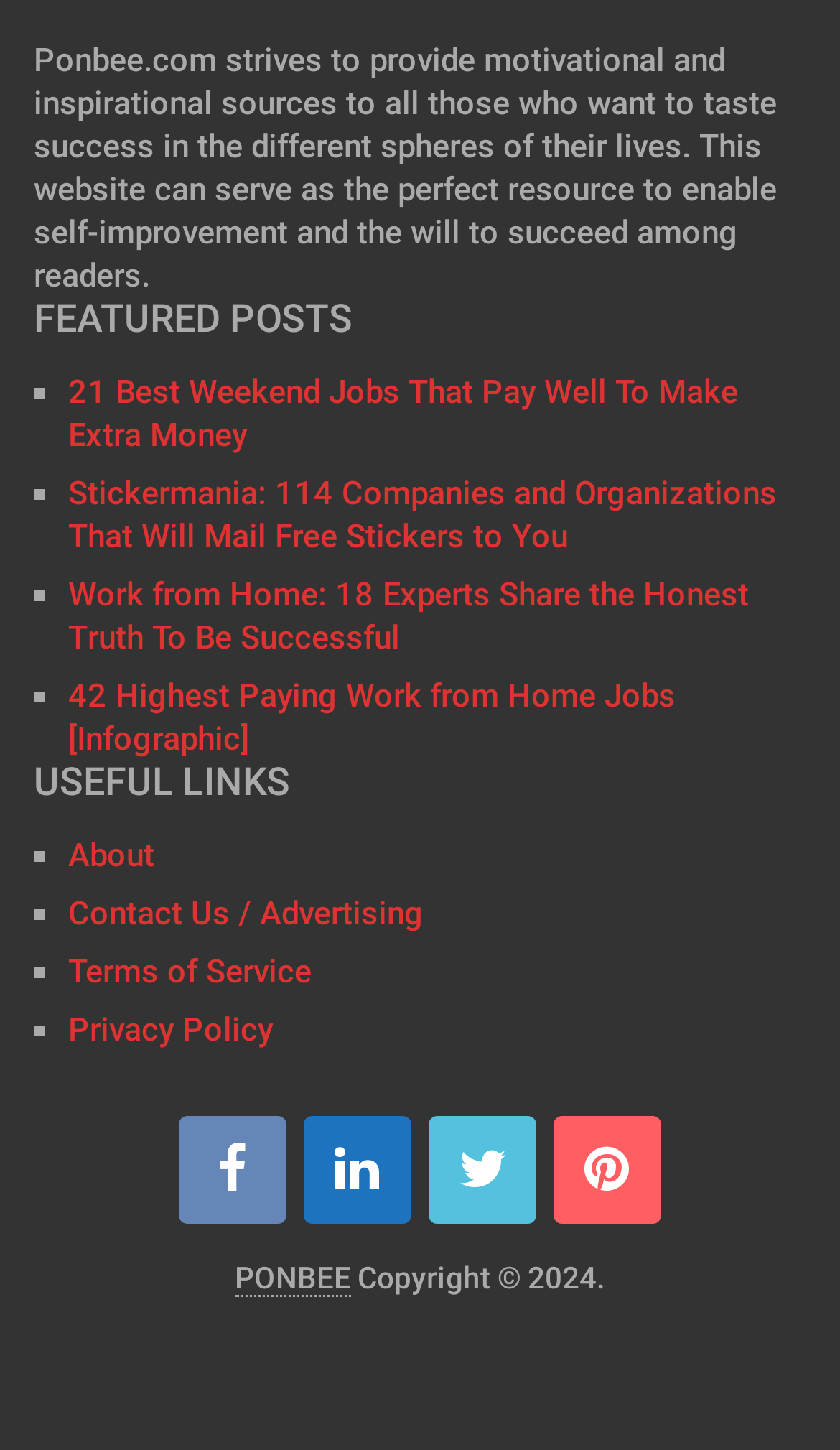What is the category of the link 'About'?
Based on the visual details in the image, please answer the question thoroughly.

The link 'About' is categorized under 'USEFUL LINKS', as indicated by its position below the heading 'USEFUL LINKS' and its proximity to other links such as 'Contact Us / Advertising' and 'Terms of Service'.